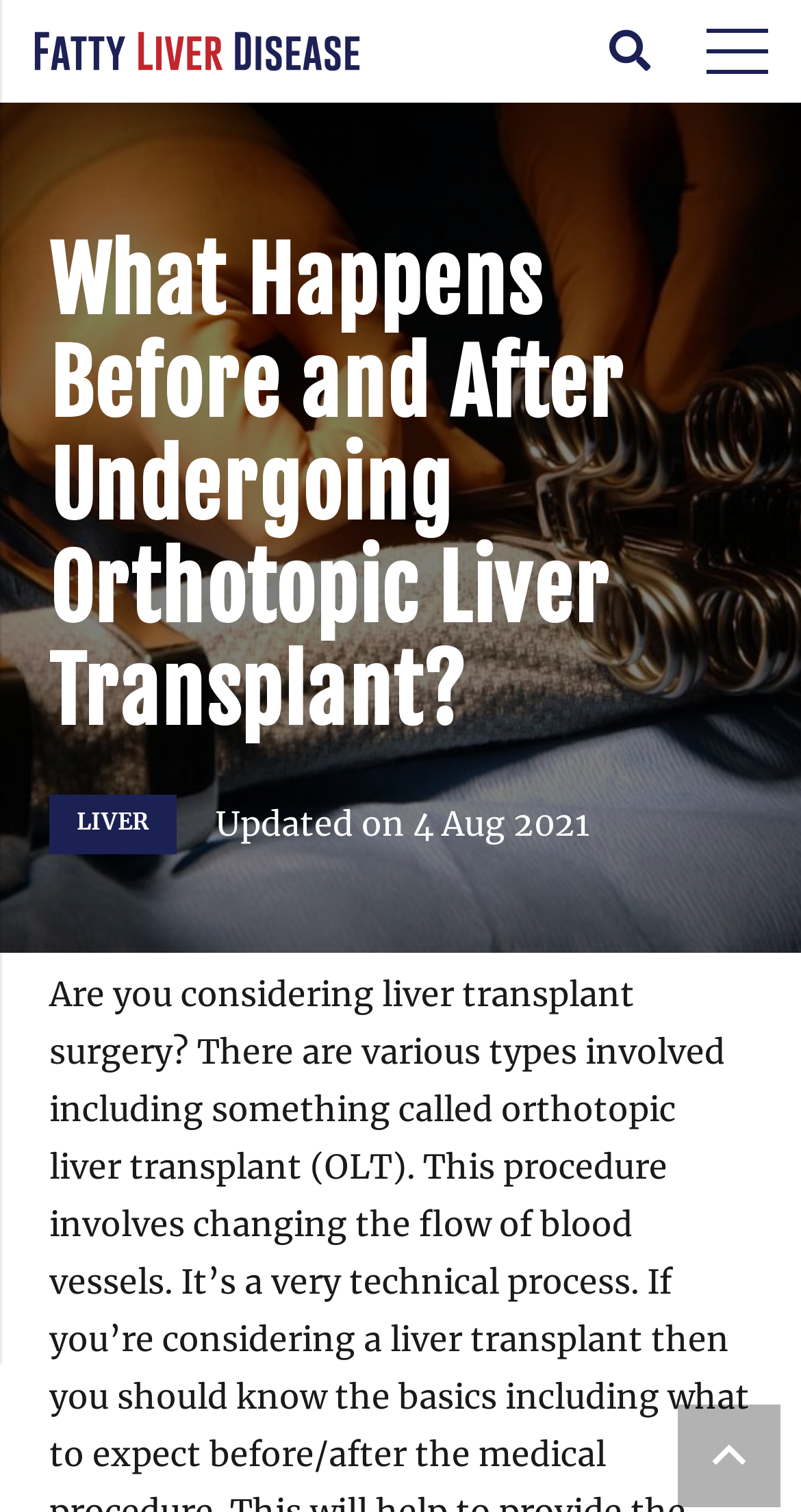What is the function of the icon ''?
Provide a thorough and detailed answer to the question.

The icon '' is a search icon, which is commonly used to represent a search function. Its position at the bottom of the webpage suggests that it is a search function for the webpage.